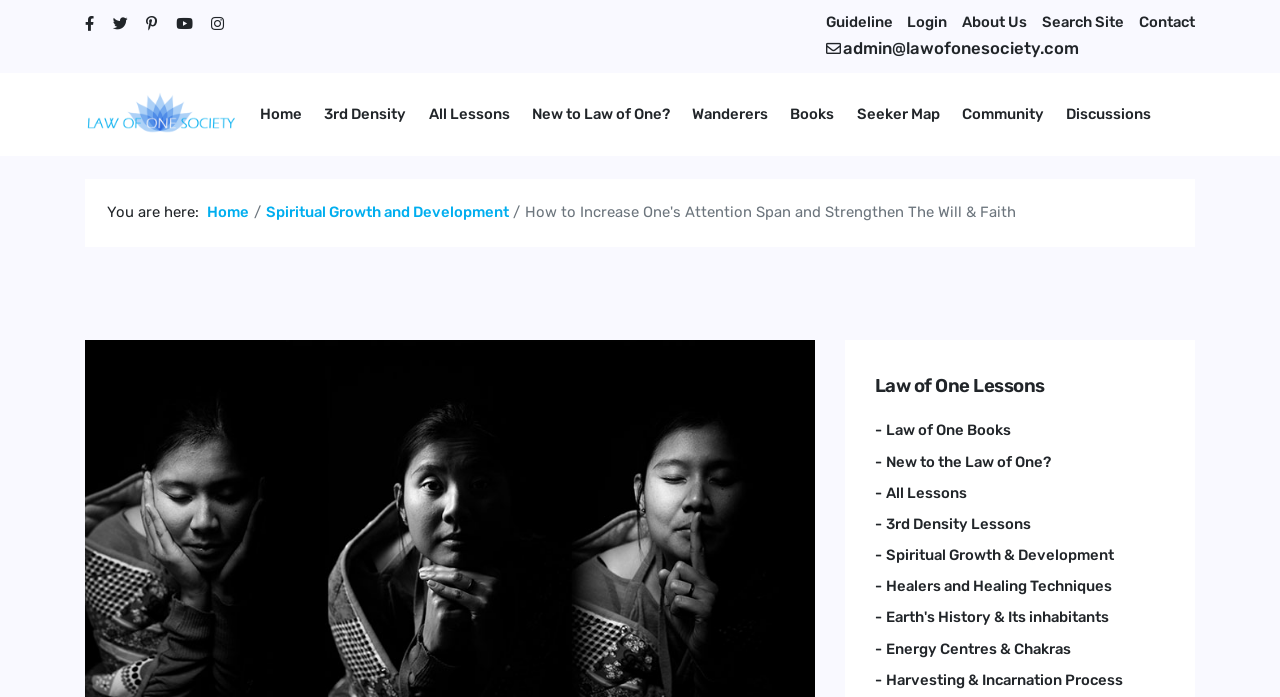Using the element description: "Search Site", determine the bounding box coordinates for the specified UI element. The coordinates should be four float numbers between 0 and 1, [left, top, right, bottom].

[0.814, 0.019, 0.878, 0.045]